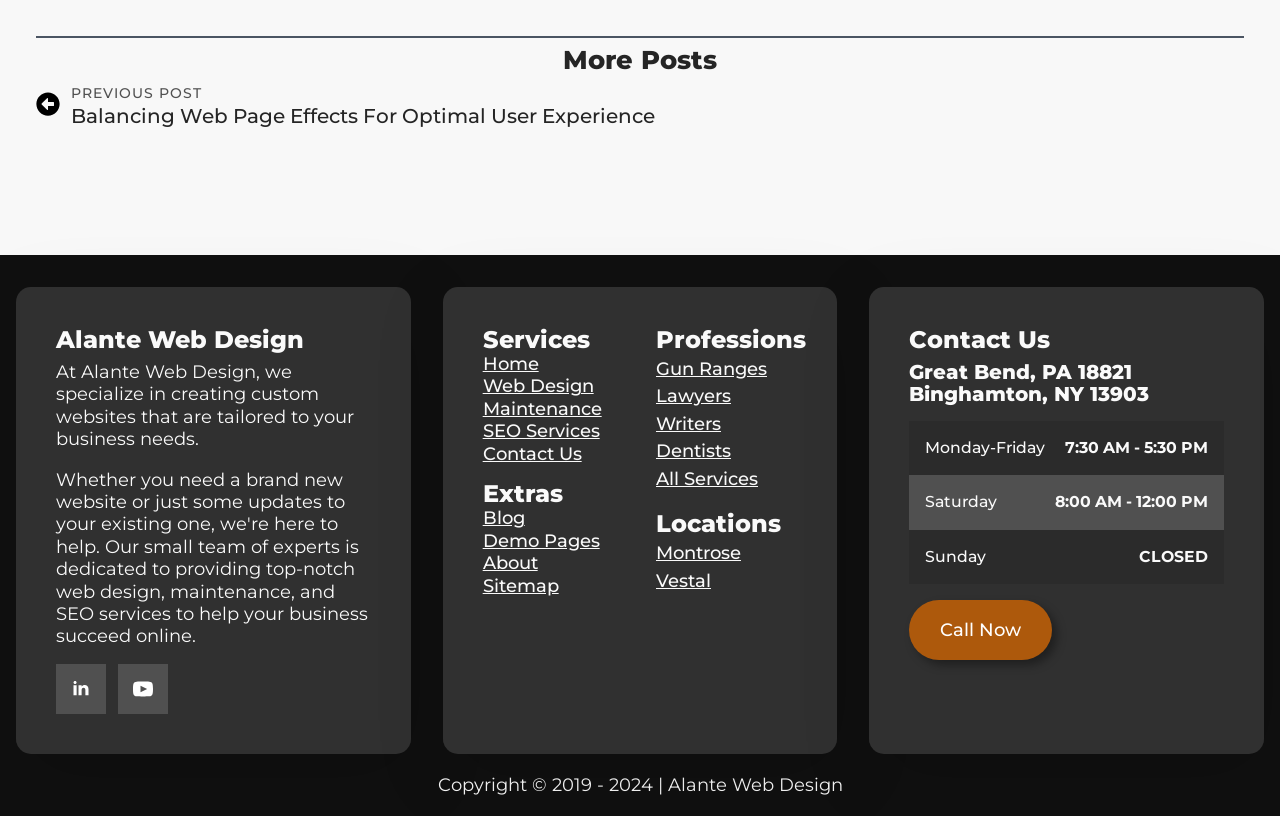What is the name of the company?
Look at the image and respond with a single word or a short phrase.

Alante Web Design